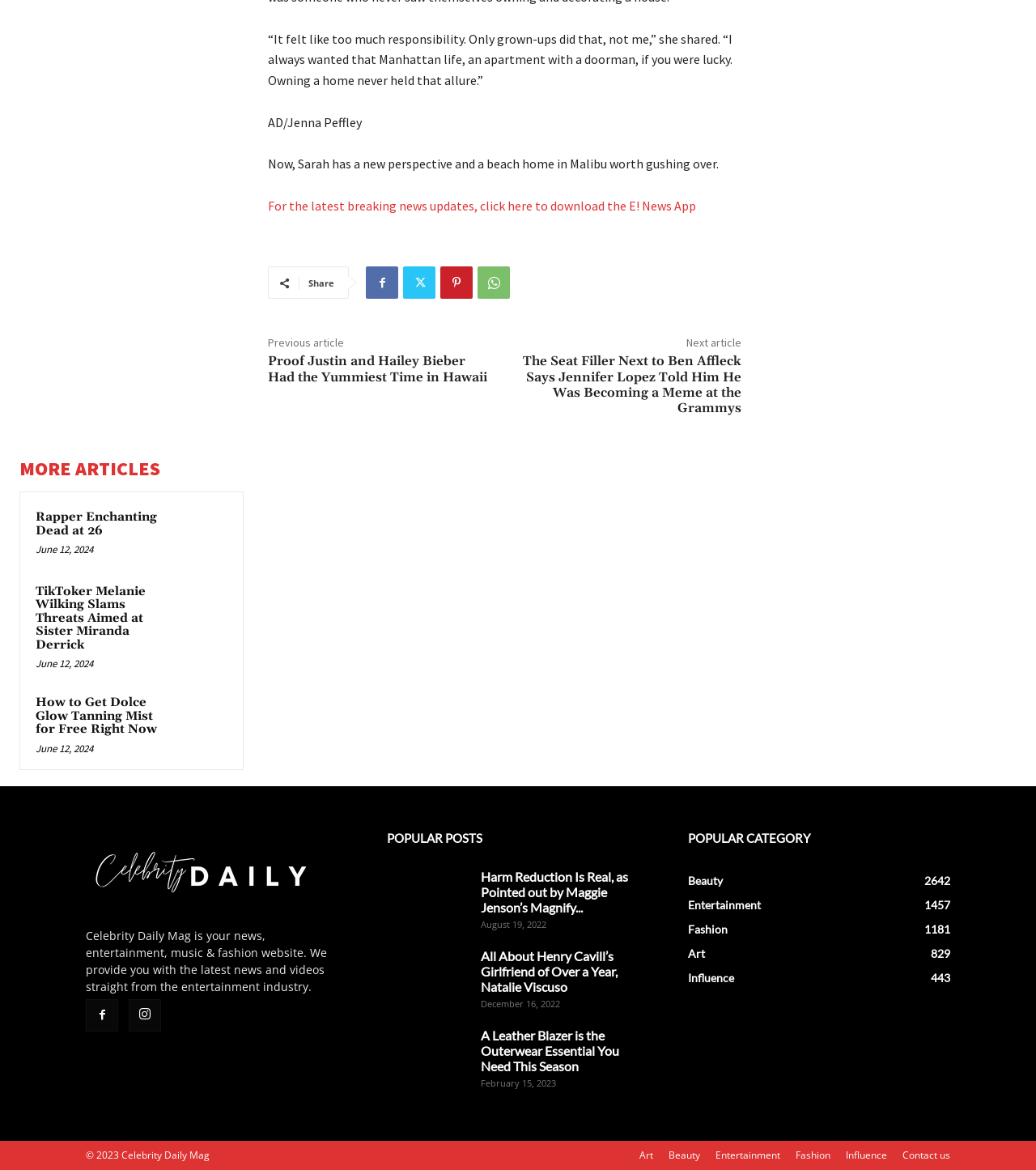What is the date of the article about Henry Cavill's girlfriend?
Provide a well-explained and detailed answer to the question.

The article 'All About Henry Cavill’s Girlfriend of Over a Year, Natalie Viscuso' has a timestamp of December 16, 2022.